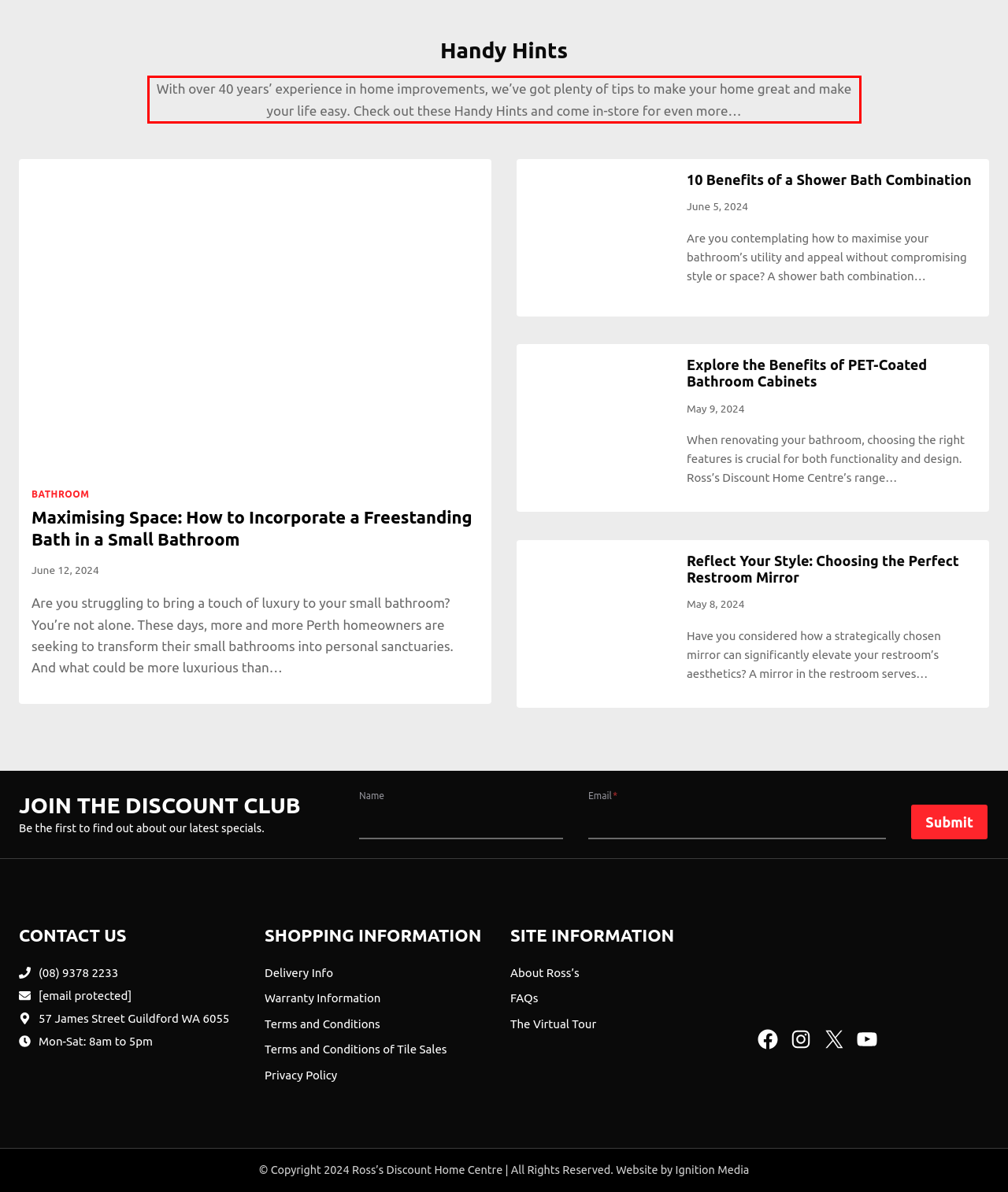Locate the red bounding box in the provided webpage screenshot and use OCR to determine the text content inside it.

With over 40 years’ experience in home improvements, we’ve got plenty of tips to make your home great and make your life easy. Check out these Handy Hints and come in-store for even more…